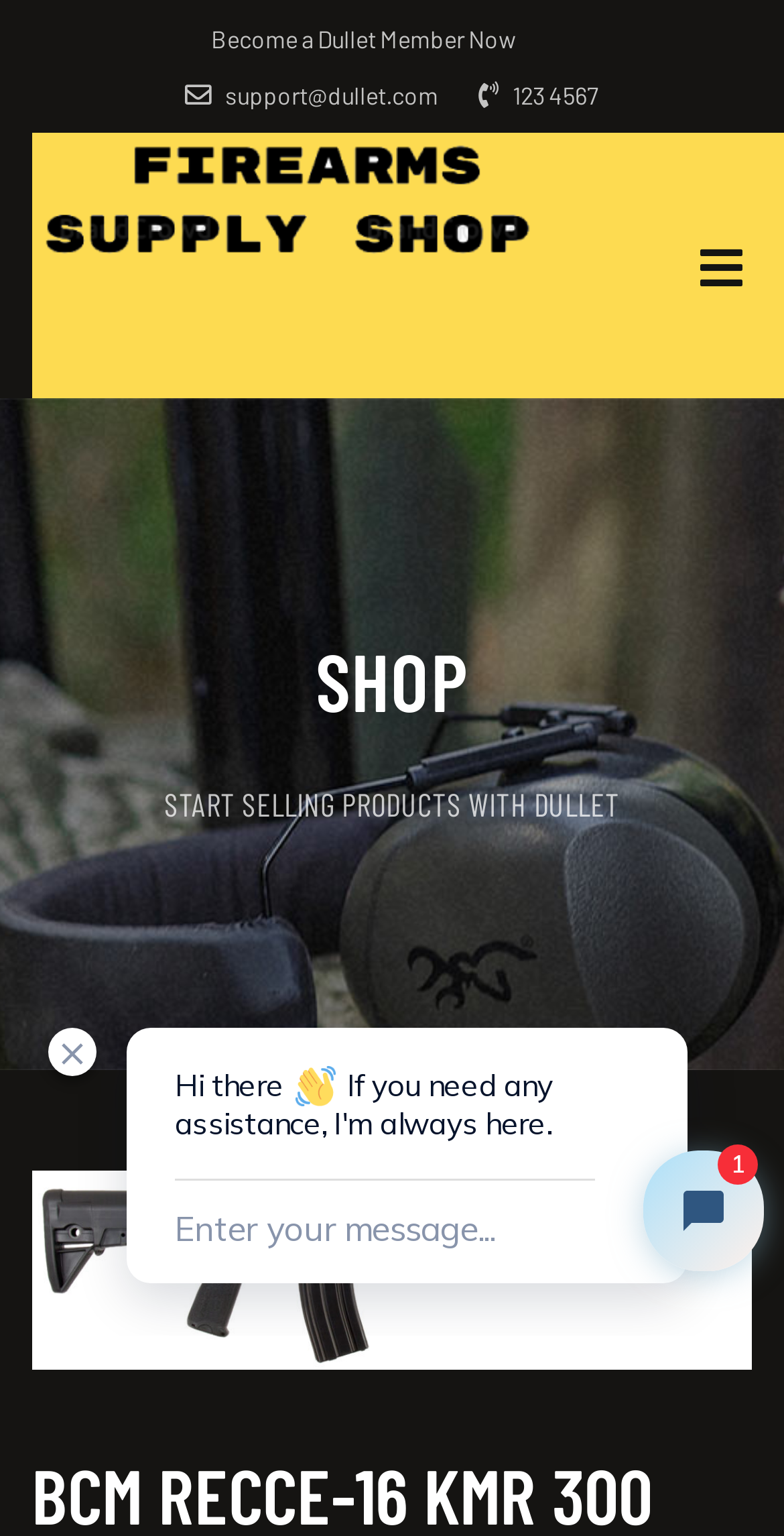Explain the webpage's design and content in an elaborate manner.

Here is the detailed description of the webpage:

The webpage is about a specific rifle, the BCM RECCE-16 KMR 300 Blackout 16", for sale at a firearms supply shop. At the top left of the page, there is a link to become a Dullet member, followed by a support email address. Next to these links, there is a phone number, 123 4567. 

On the top right, there is a link to the Firearms Supply Shop, accompanied by its logo. Below this, there is a table that takes up the entire width of the page. 

Within the table, there are two headings. The first heading, "SHOP", is located at the top left, while the second heading, "START SELLING PRODUCTS WITH DULLET", is located below it, spanning almost the entire width of the page.

Below these headings, there is a figure that occupies the entire width of the page. Within this figure, there is a link to the BCM RECCE-16 KMR 300 Blackout 16" Rifle, accompanied by an image of the rifle. This image takes up most of the figure's space.

At the bottom right of the page, there is a Tidio Chat iframe, which is a chat window.